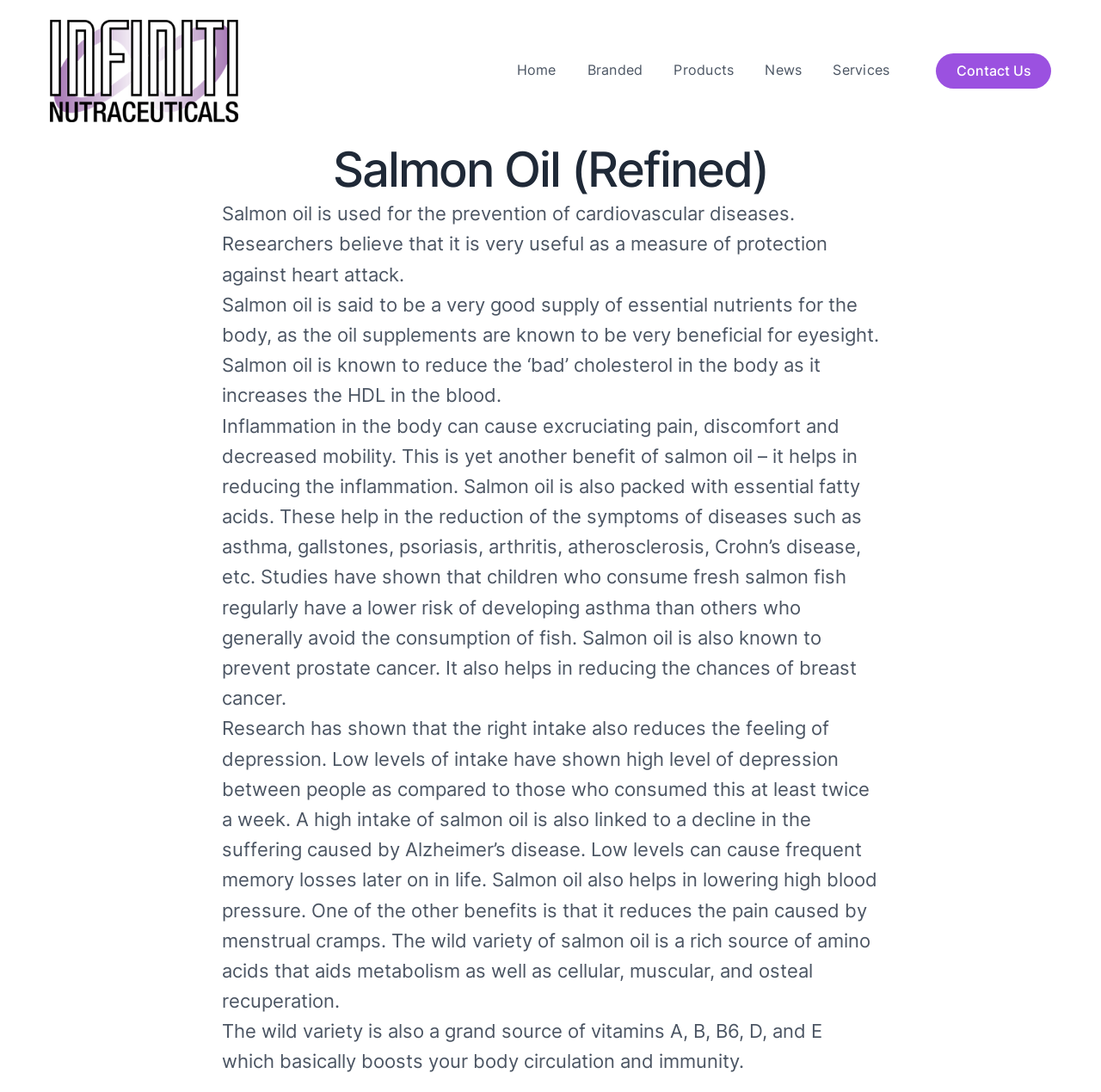Detail the webpage's structure and highlights in your description.

The webpage is about Salmon Oil (Refined), with a main heading at the top center of the page. Below the heading, there are five paragraphs of text that describe the benefits of salmon oil, including its use in preventing cardiovascular diseases, providing essential nutrients, reducing bad cholesterol, and alleviating inflammation and pain. The text also mentions the oil's benefits in reducing the risk of asthma, prostate cancer, and breast cancer, as well as its role in improving mental health and reducing symptoms of Alzheimer's disease.

At the top right of the page, there is a navigation menu labeled "Main Menu" with five links: Home, Branded, Products, News, and Services. To the right of the navigation menu, there is a link to "Contact Us". At the top left of the page, there is a small link with no text.